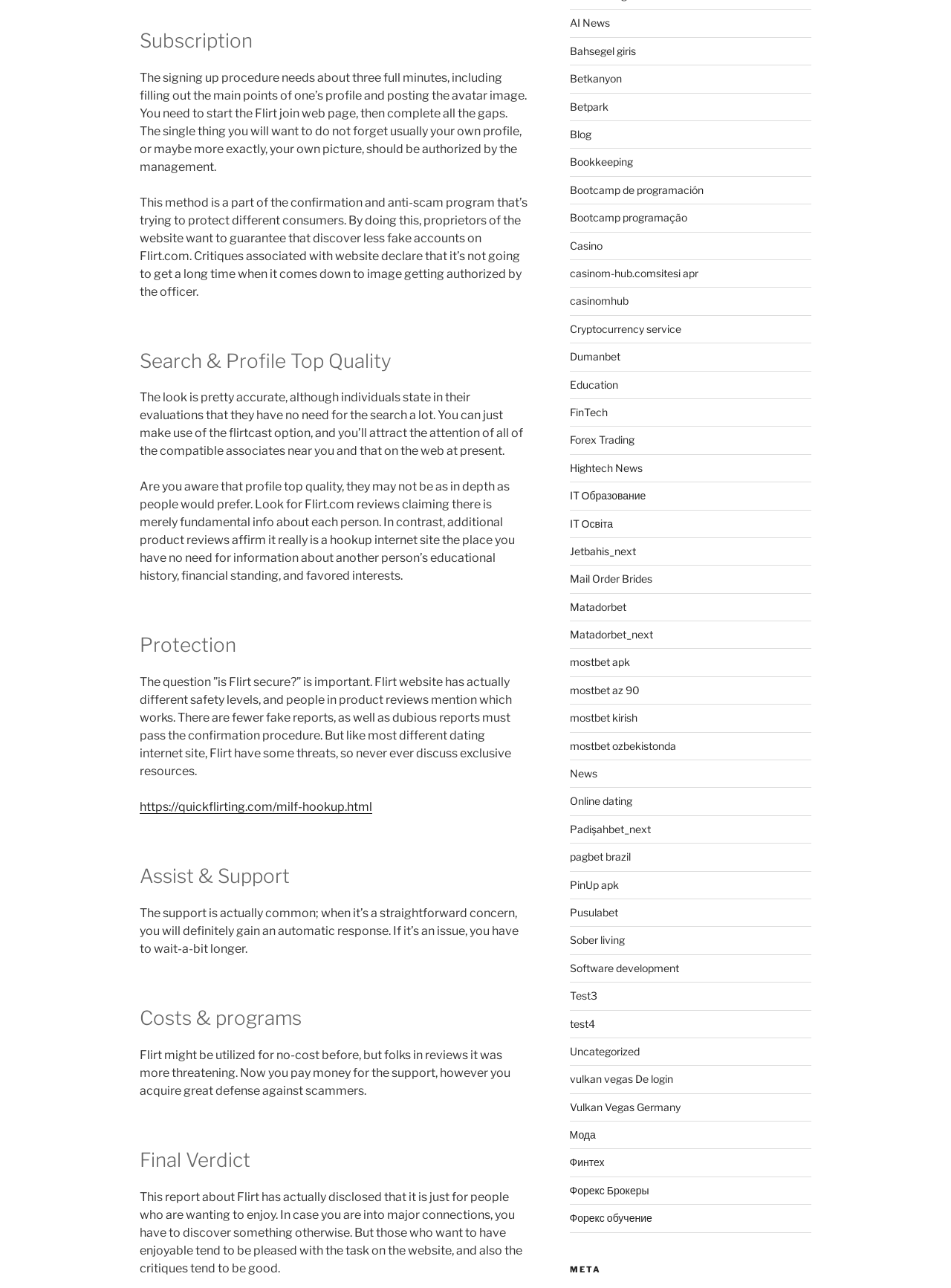Refer to the screenshot and answer the following question in detail:
What is the purpose of the confirmation and anti-scam program?

According to the text, the confirmation and anti-scam program is part of the signing up procedure, which aims to protect different consumers by guaranteeing that there are less fake accounts on Flirt.com.